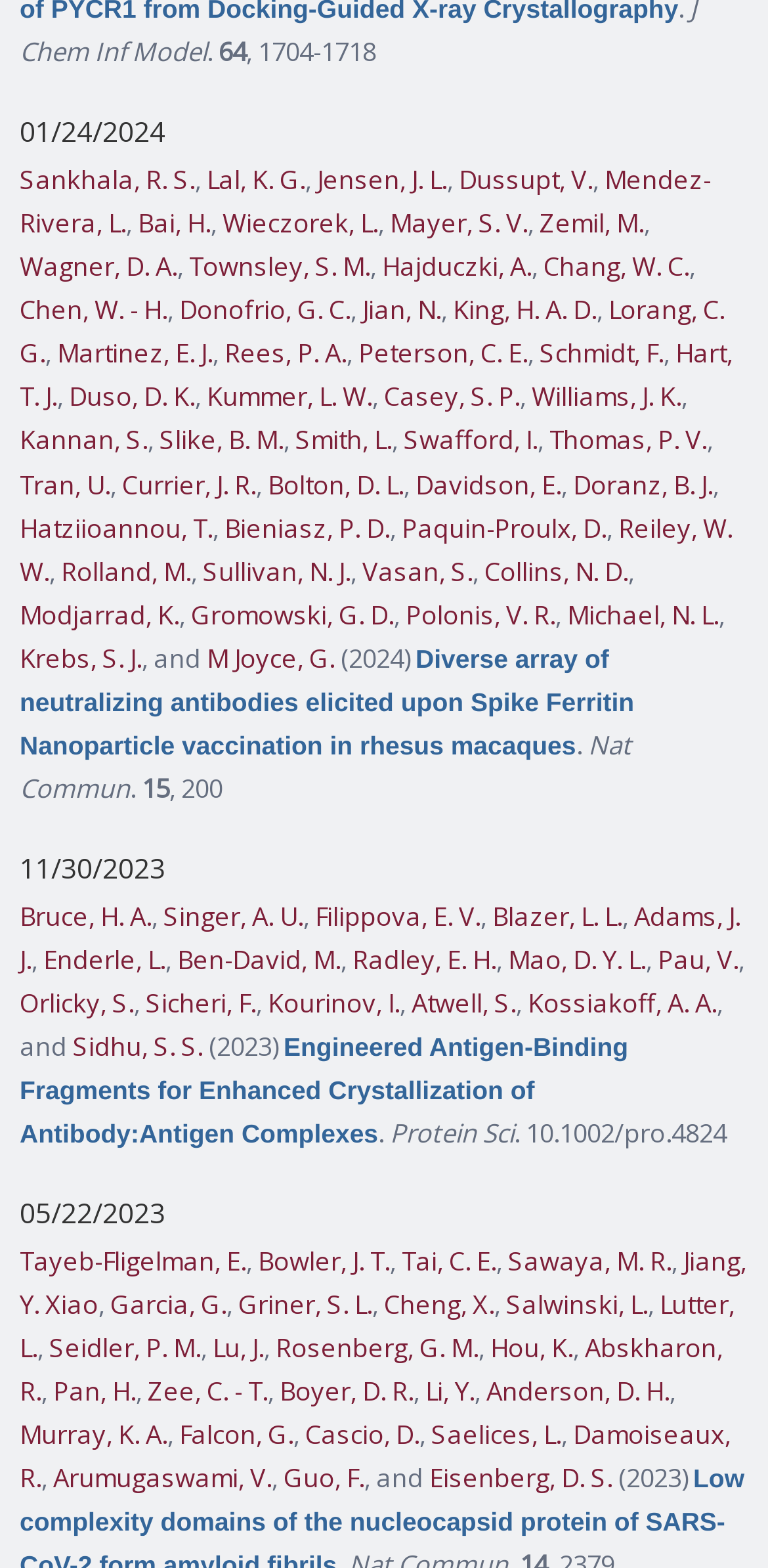Please identify the coordinates of the bounding box that should be clicked to fulfill this instruction: "Click on the link 'Sankhala, R. S.'".

[0.026, 0.103, 0.254, 0.125]